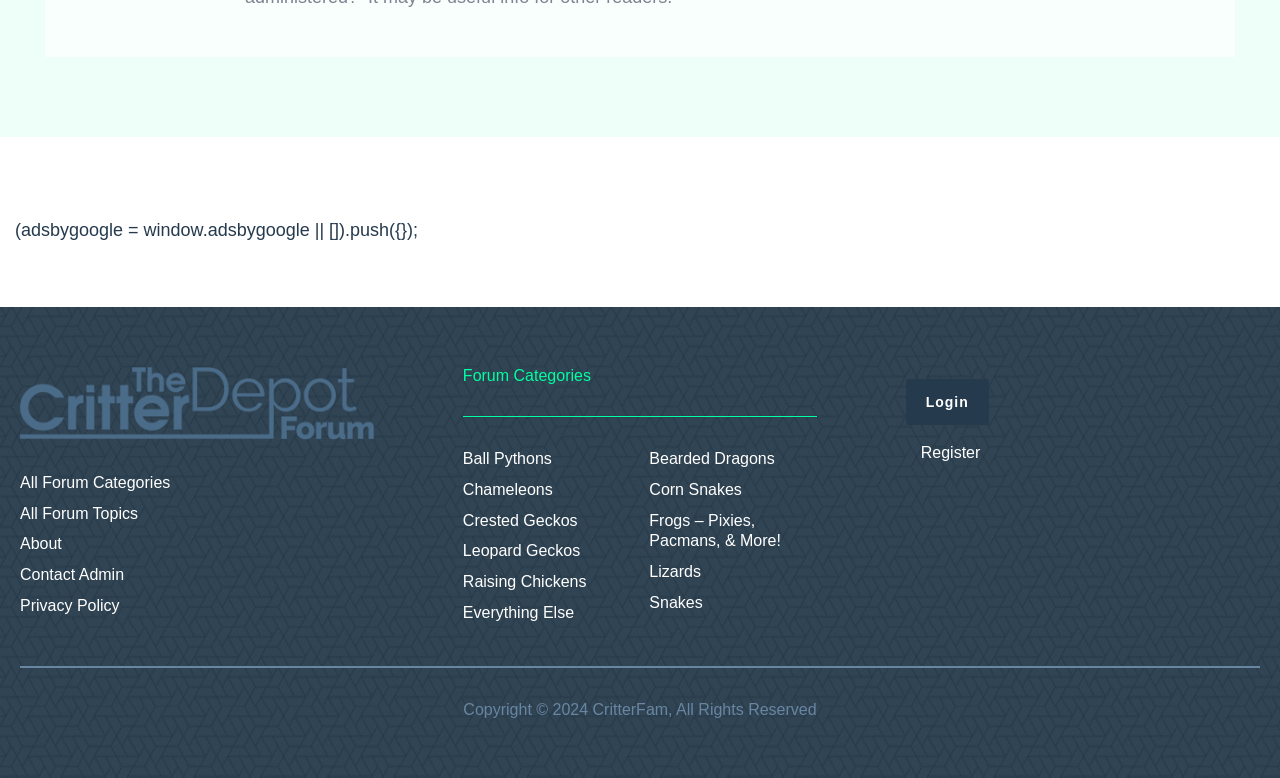For the given element description Bearded Dragons, determine the bounding box coordinates of the UI element. The coordinates should follow the format (top-left x, top-left y, bottom-right x, bottom-right y) and be within the range of 0 to 1.

[0.507, 0.577, 0.638, 0.604]